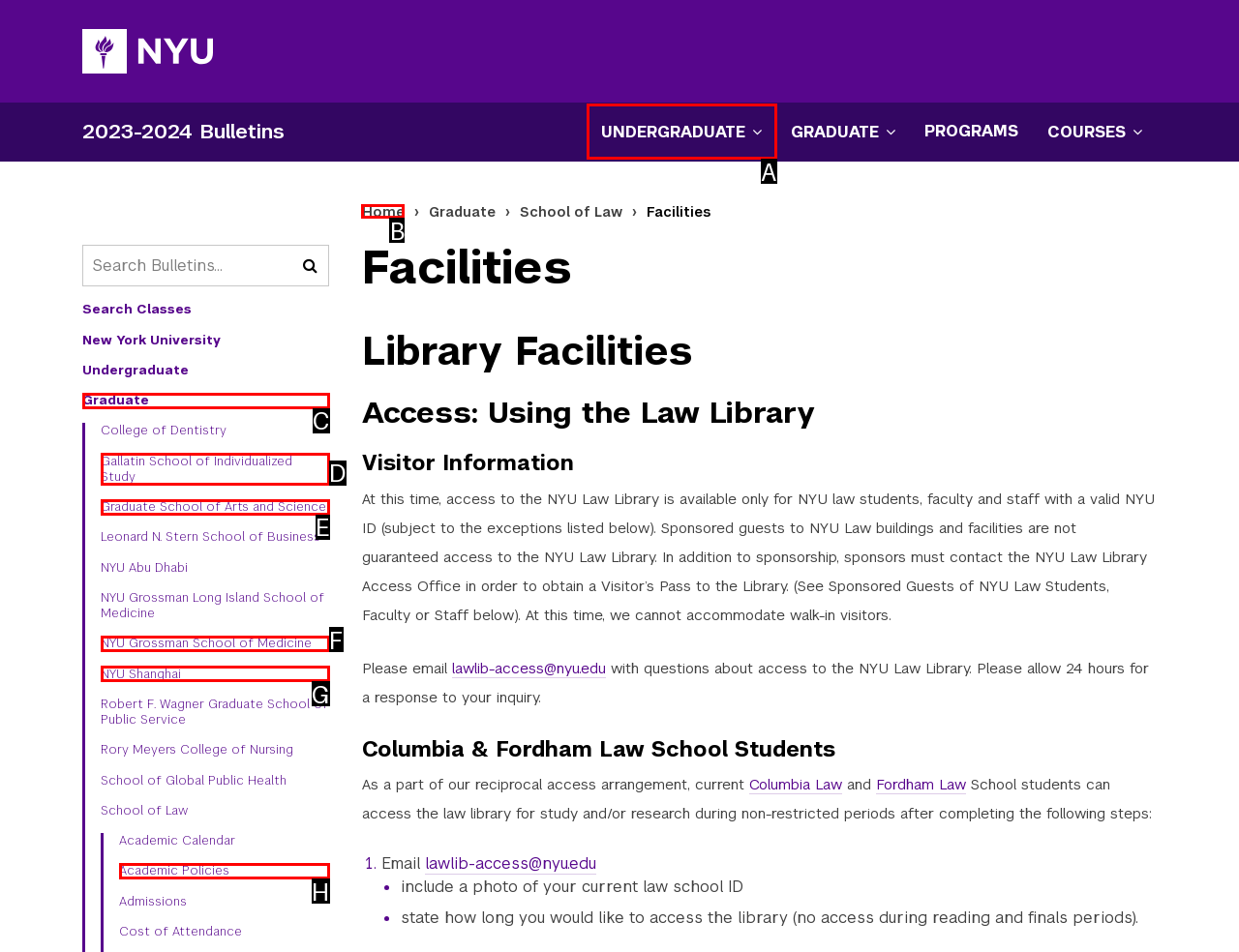Select the letter that corresponds to the UI element described as: Open Undergraduate Menu
Answer by providing the letter from the given choices.

A